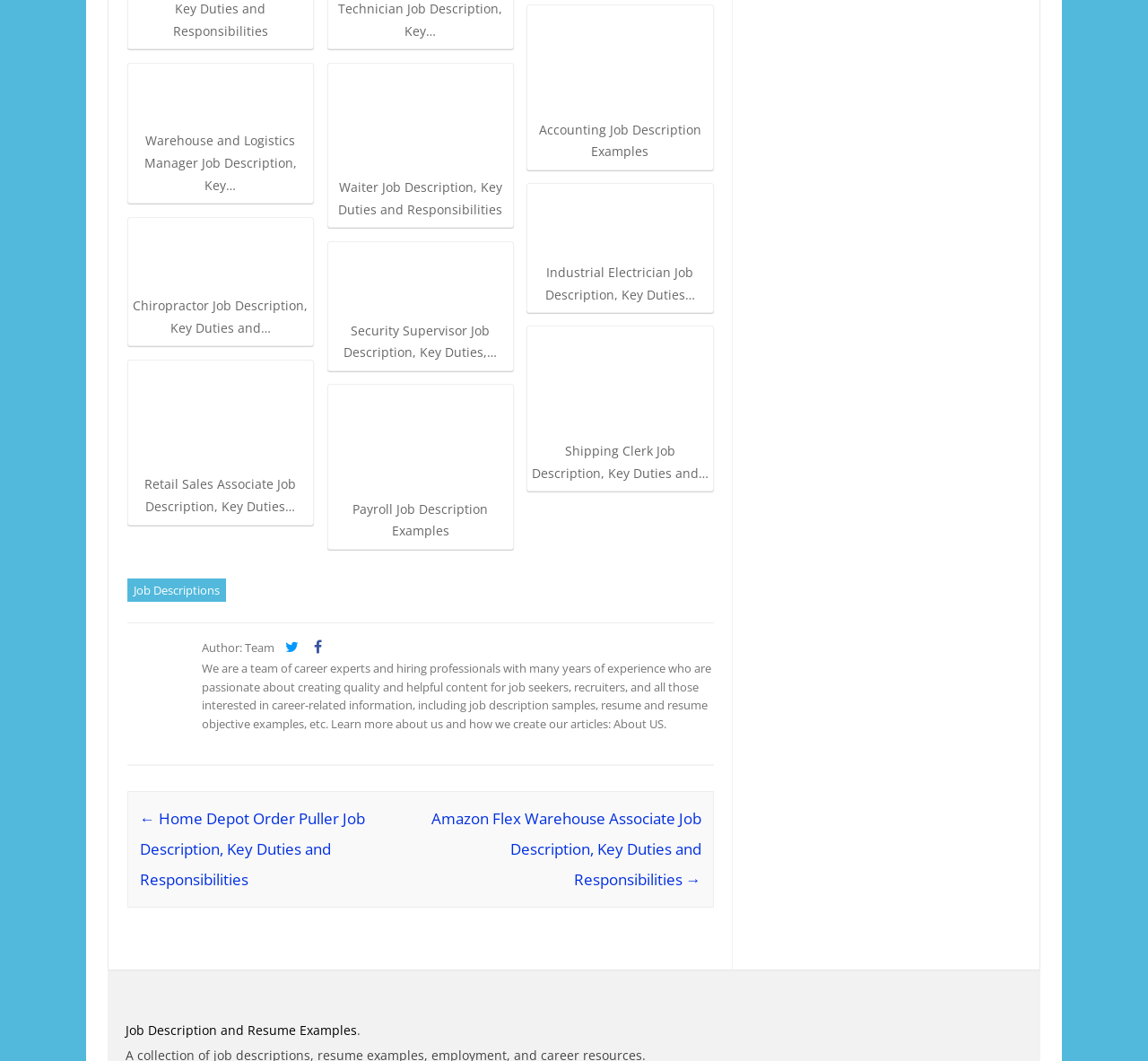What is the purpose of the team that created this content?
Refer to the image and answer the question using a single word or phrase.

Creating quality and helpful content